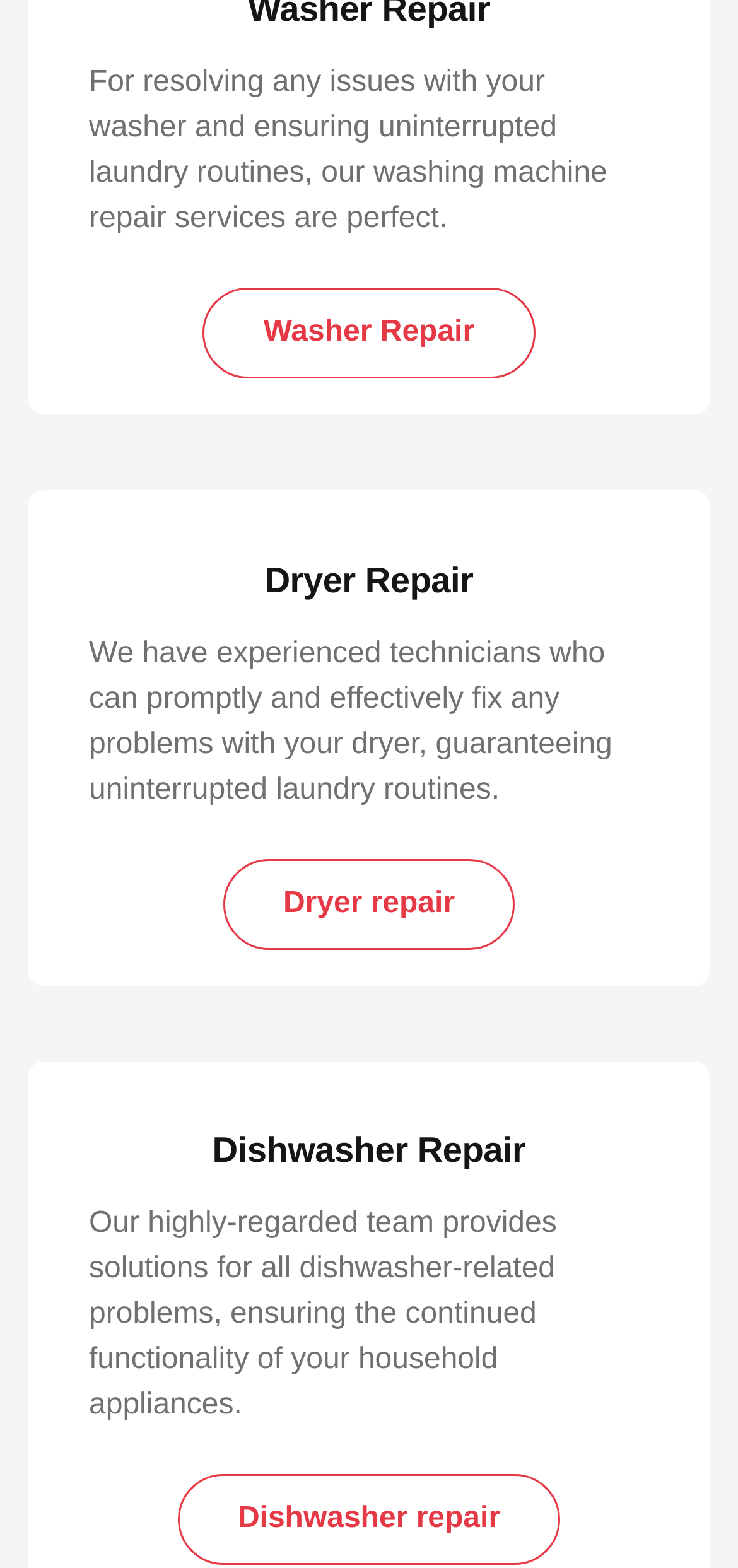Using the information in the image, give a detailed answer to the following question: What type of technicians are mentioned on this webpage?

In the StaticText element with ID 612, it is mentioned that 'We have experienced technicians who can promptly and effectively fix any problems with your dryer...'. This indicates that the technicians mentioned on this webpage are experienced.